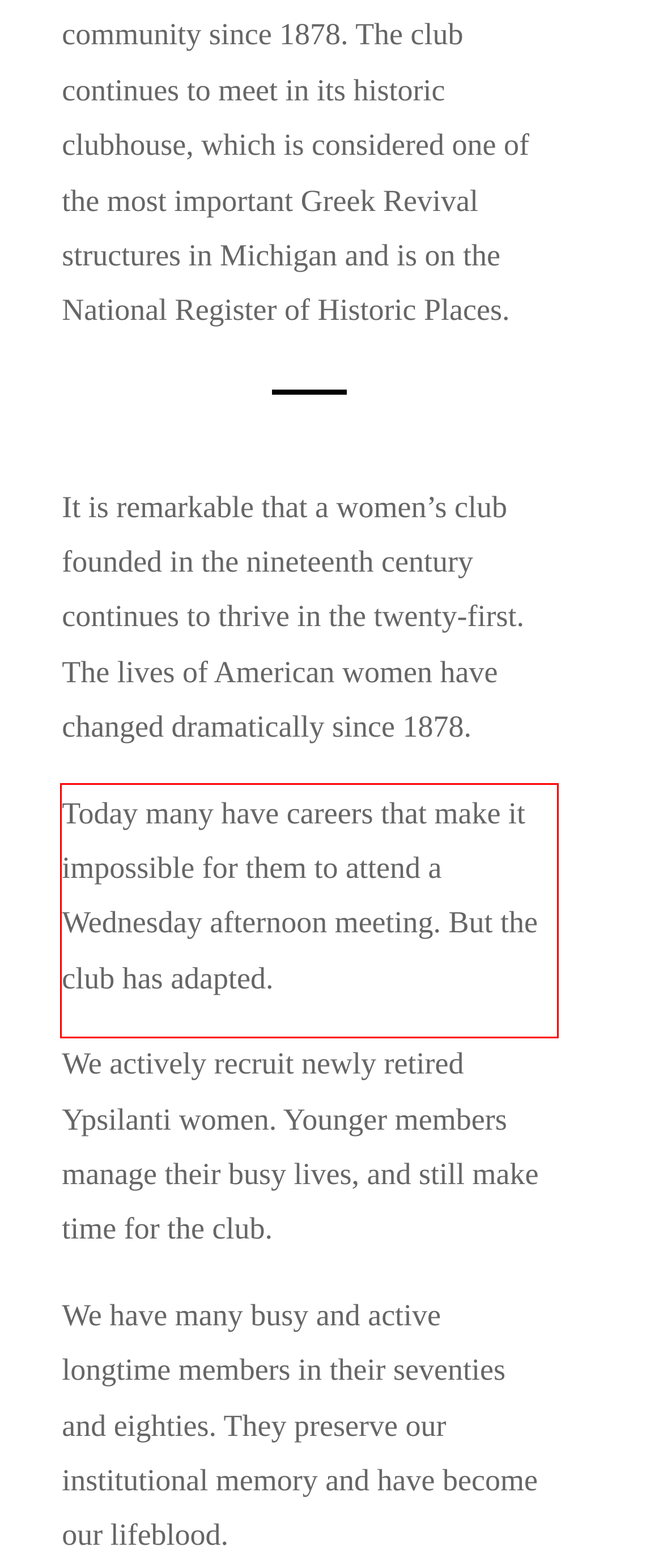The screenshot you have been given contains a UI element surrounded by a red rectangle. Use OCR to read and extract the text inside this red rectangle.

Today many have careers that make it impossible for them to attend a Wednesday afternoon meeting. But the club has adapted.